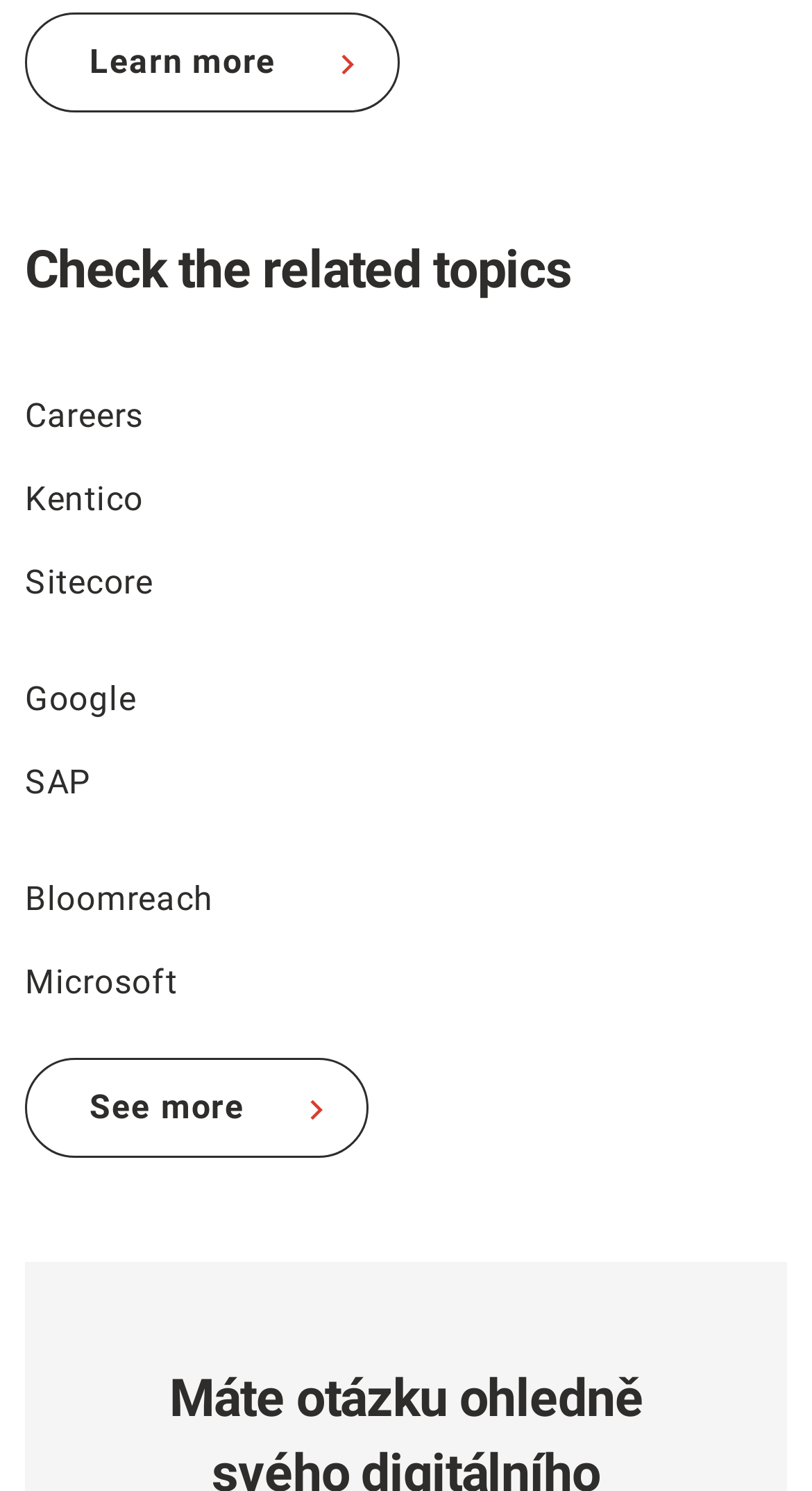Use a single word or phrase to answer the question: 
How many links are there below the 'Check the related topics' heading?

8